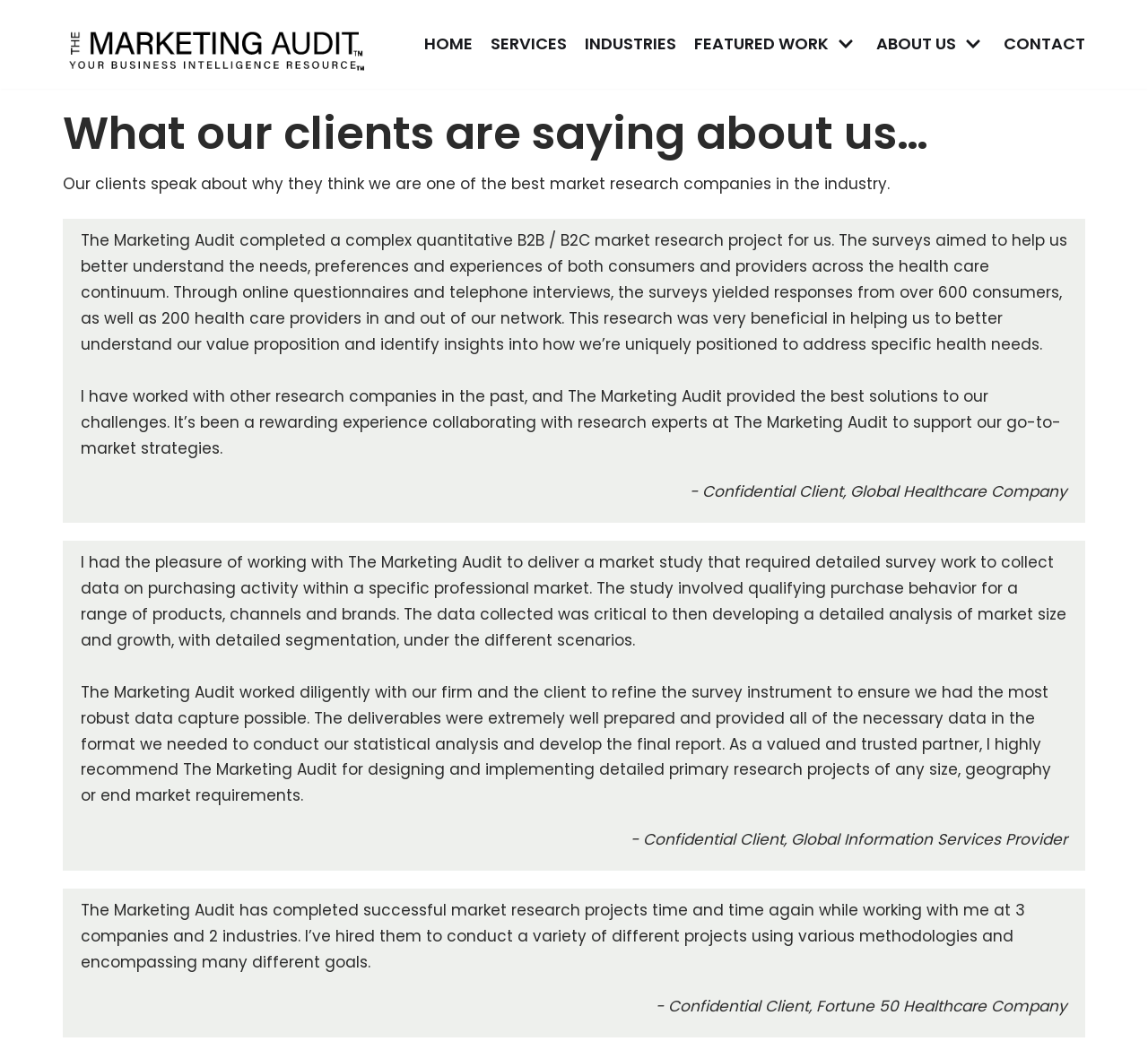Please identify the bounding box coordinates of the element's region that needs to be clicked to fulfill the following instruction: "Click on the 'SERVICES' link". The bounding box coordinates should consist of four float numbers between 0 and 1, i.e., [left, top, right, bottom].

[0.427, 0.031, 0.494, 0.053]